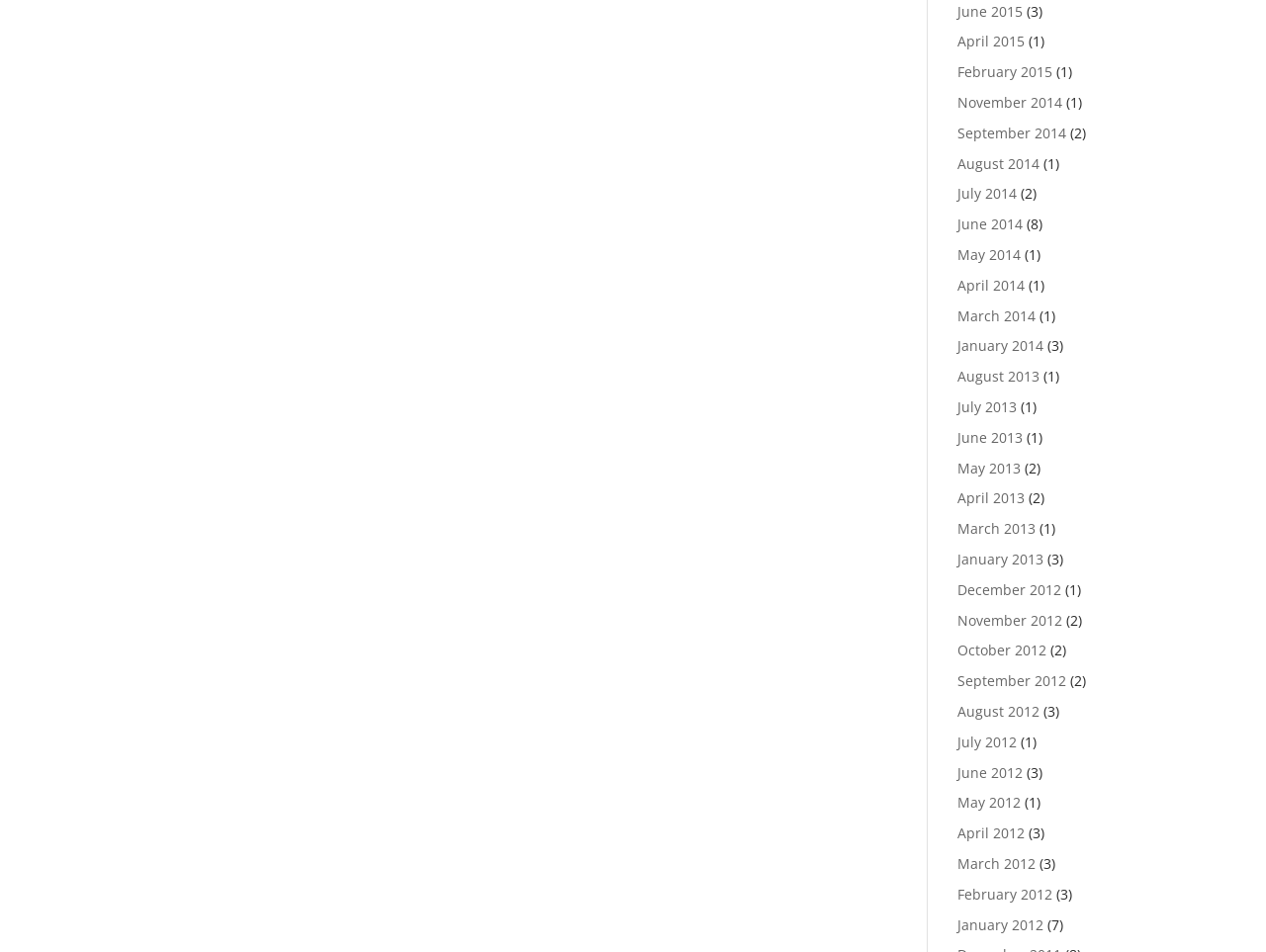Please identify the bounding box coordinates of where to click in order to follow the instruction: "Go to April 2015 page".

[0.756, 0.034, 0.81, 0.053]